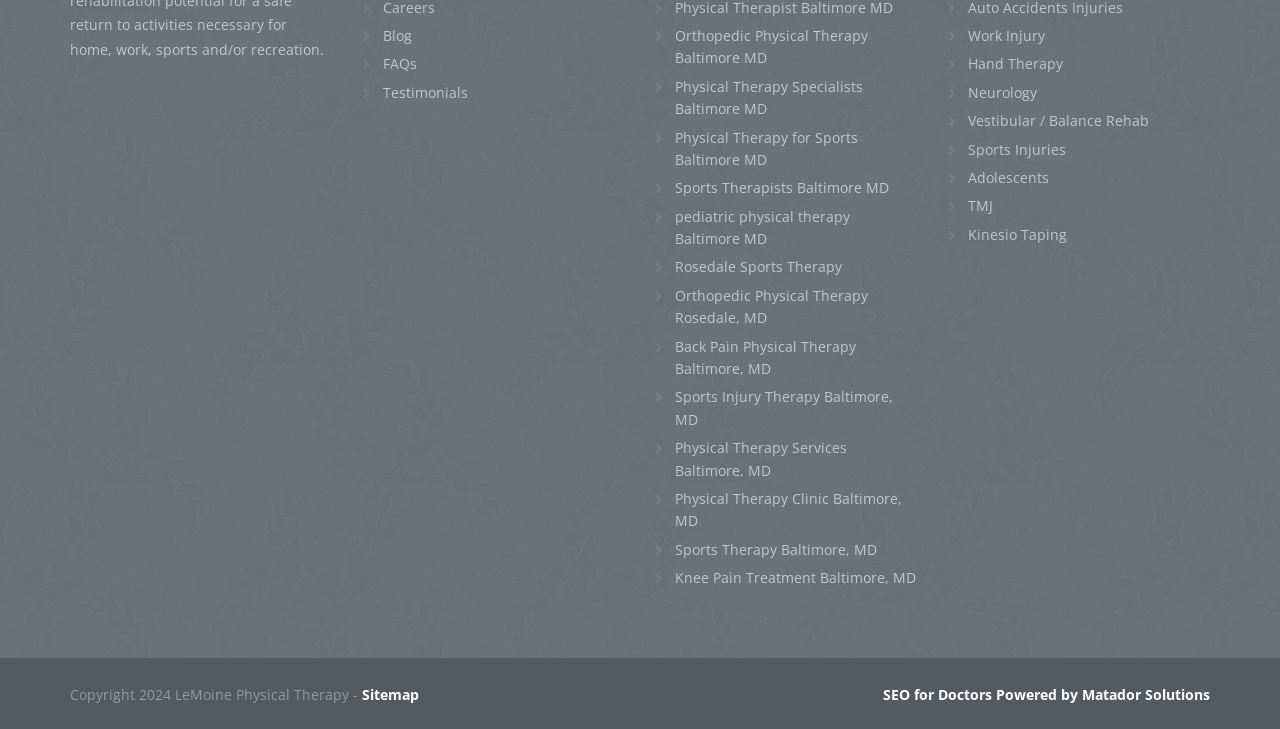Could you specify the bounding box coordinates for the clickable section to complete the following instruction: "Visit Orthopedic Physical Therapy Baltimore MD"?

[0.512, 0.034, 0.717, 0.096]